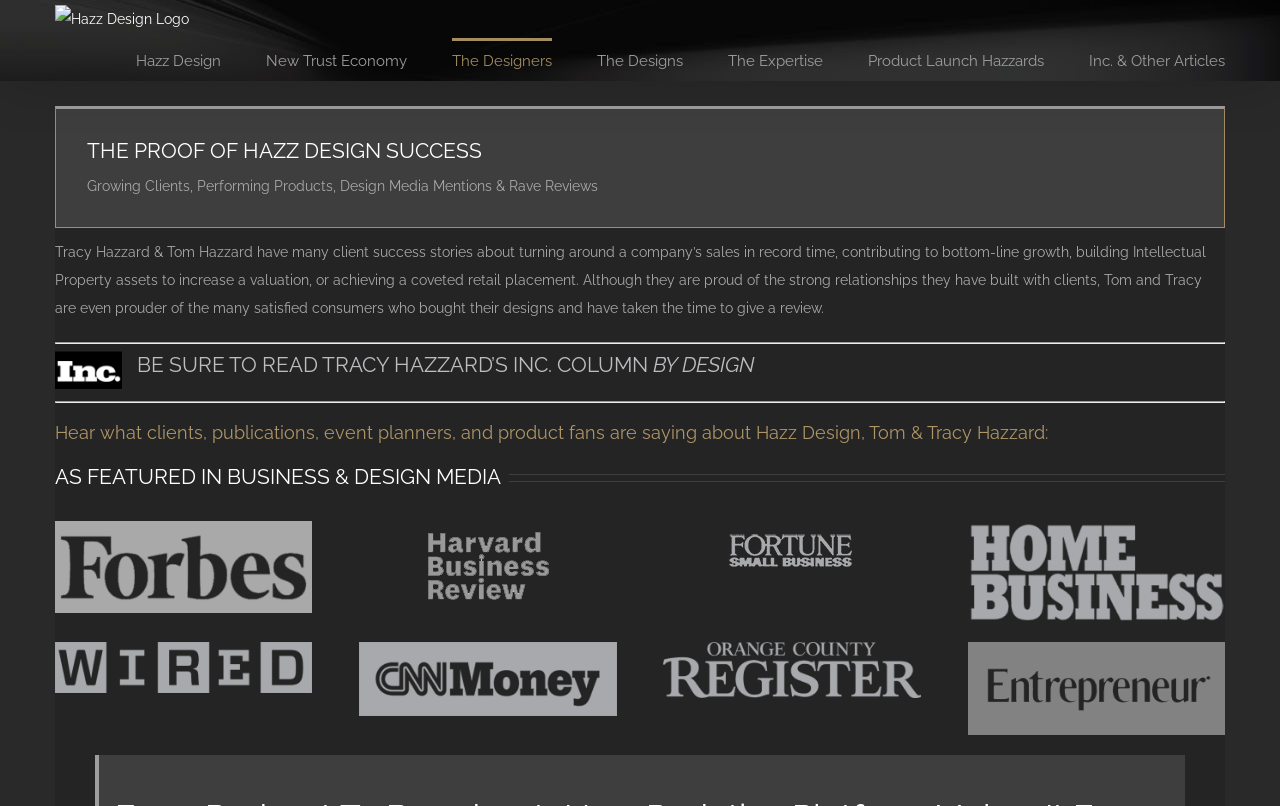Respond to the following question with a brief word or phrase:
What is the purpose of the separator elements on the webpage?

To separate sections